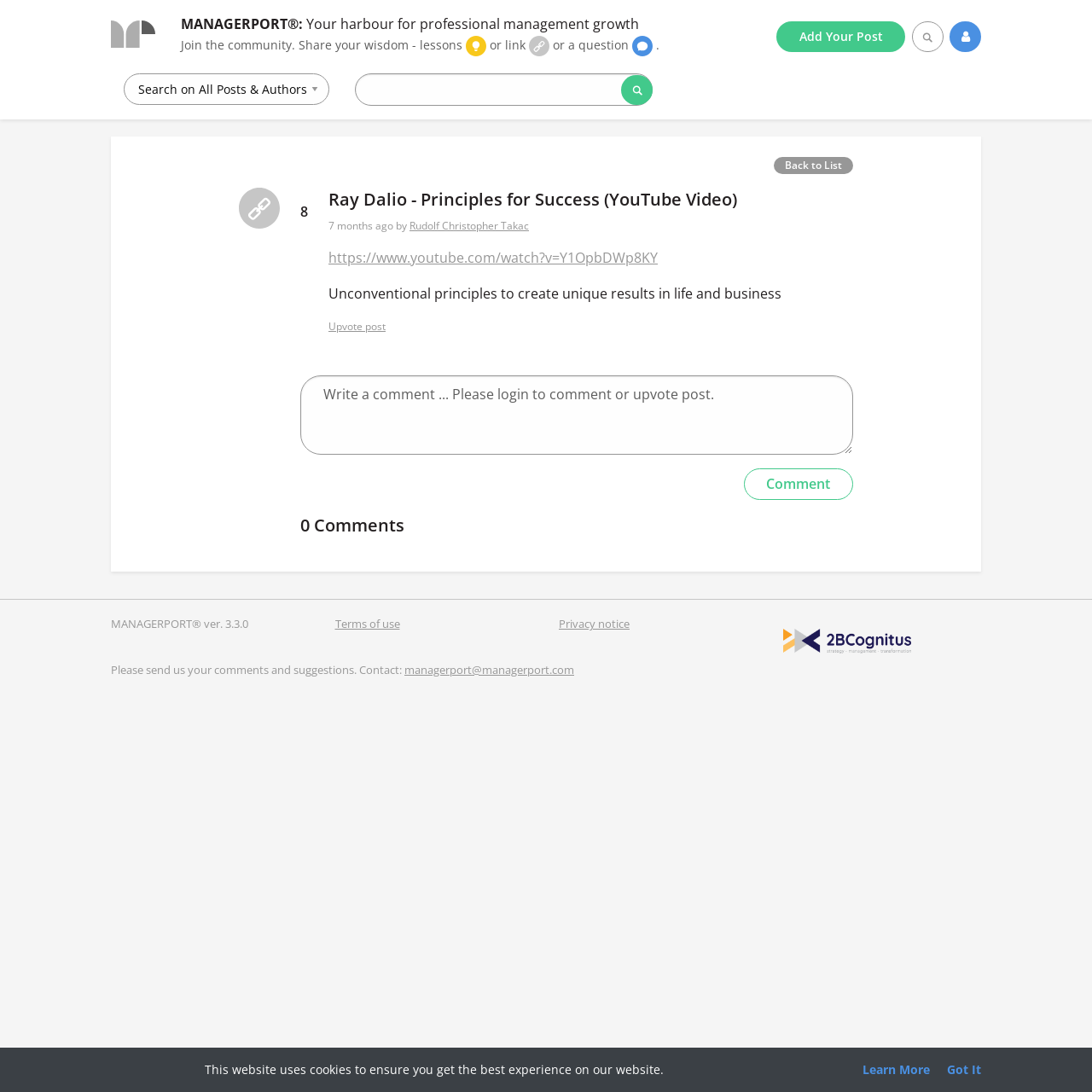Analyze the image and provide a detailed answer to the question: What is the author of the current post?

The author of the current post is 'Rudolf Christopher Takac', which is mentioned below the post title as a link.